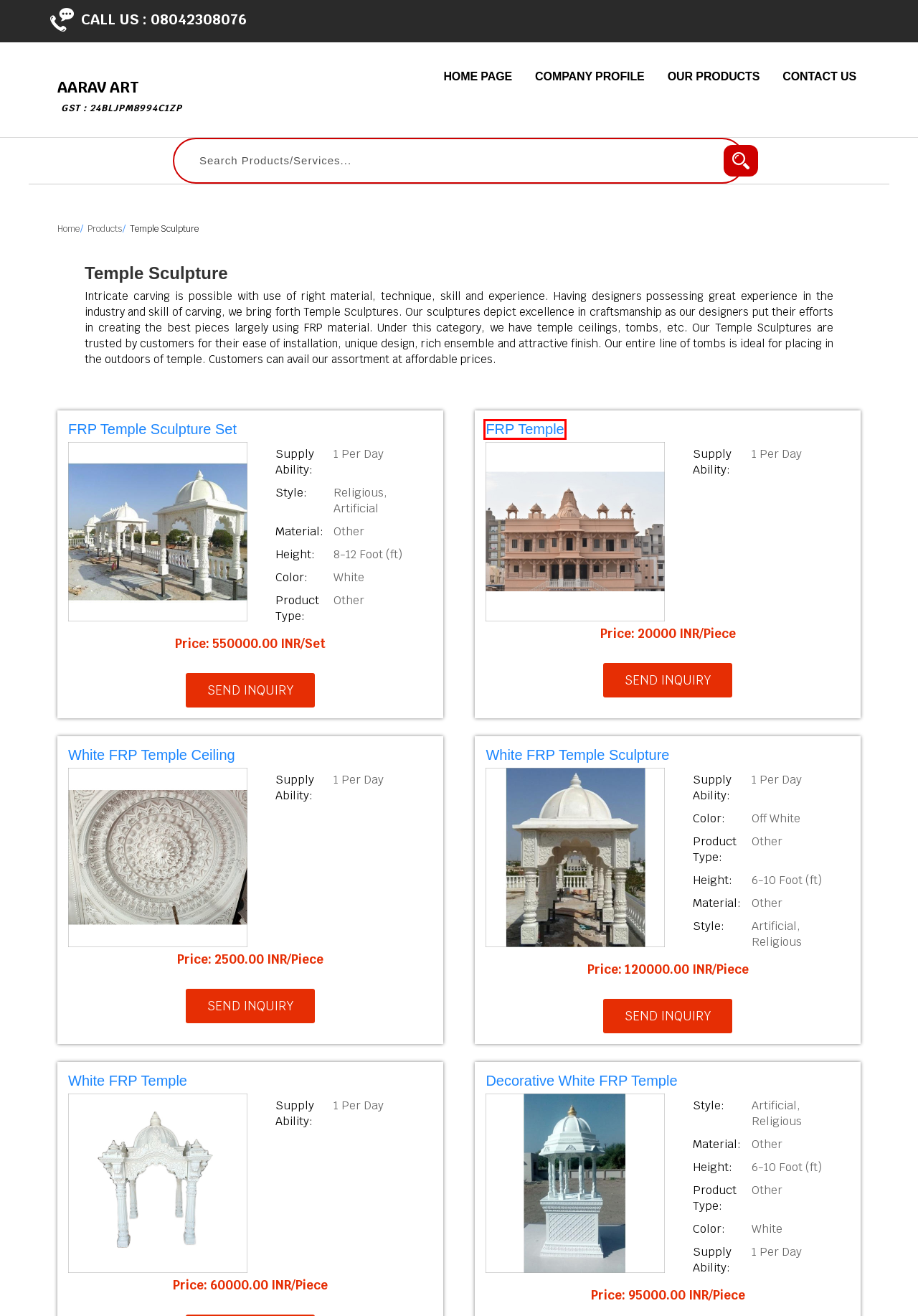You are provided a screenshot of a webpage featuring a red bounding box around a UI element. Choose the webpage description that most accurately represents the new webpage after clicking the element within the red bounding box. Here are the candidates:
A. Modern Fiberglass Planter Manufacturer,FRP Lion Statue Supplier,Exporter, Gujarat,India
B. FRP Animal Statues,Wall Mural,Temple Sculpture-Manufacturer & Exporter
C. FRP Temple at Best Price, FRP Temple Manufacturer in Ahmedabad
D. White FRP Temple at Best Price, White FRP Temple Manufacturer in Ahmedabad
E. Business Trust Stamp - AARAV ART
F. Decorative White FRP Temple at Best Price, Decorative White FRP Temple Manufacturer in Ahmedabad
G. FRP Temple Ceiling at Best Price, FRP Temple Ceiling Manufacturer in Ahmedabad
H. White FRP Temple Ceiling at Best Price, White FRP Temple Ceiling Manufacturer in Ahmedabad

C